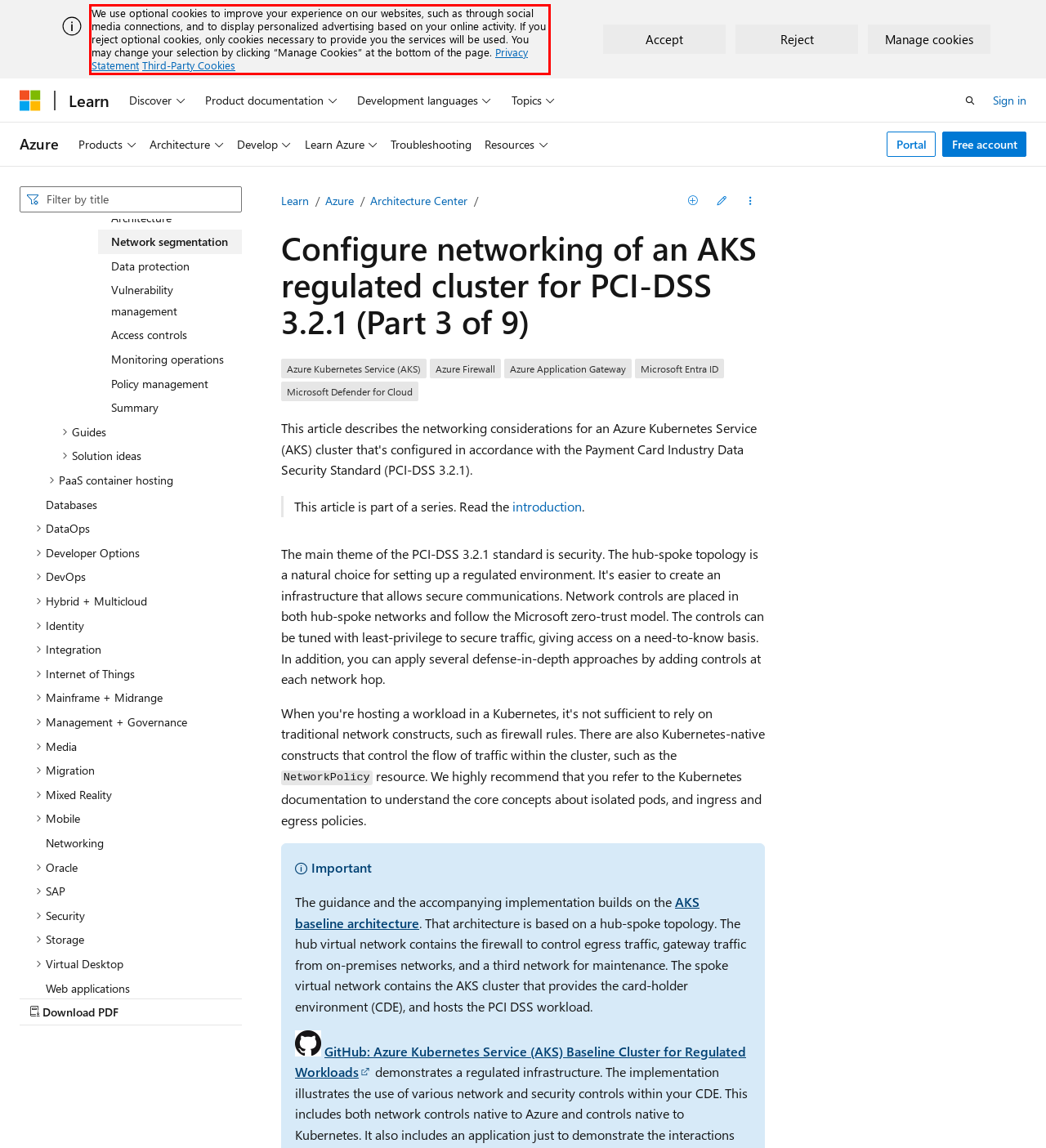Please extract the text content within the red bounding box on the webpage screenshot using OCR.

We use optional cookies to improve your experience on our websites, such as through social media connections, and to display personalized advertising based on your online activity. If you reject optional cookies, only cookies necessary to provide you the services will be used. You may change your selection by clicking “Manage Cookies” at the bottom of the page. Privacy Statement Third-Party Cookies